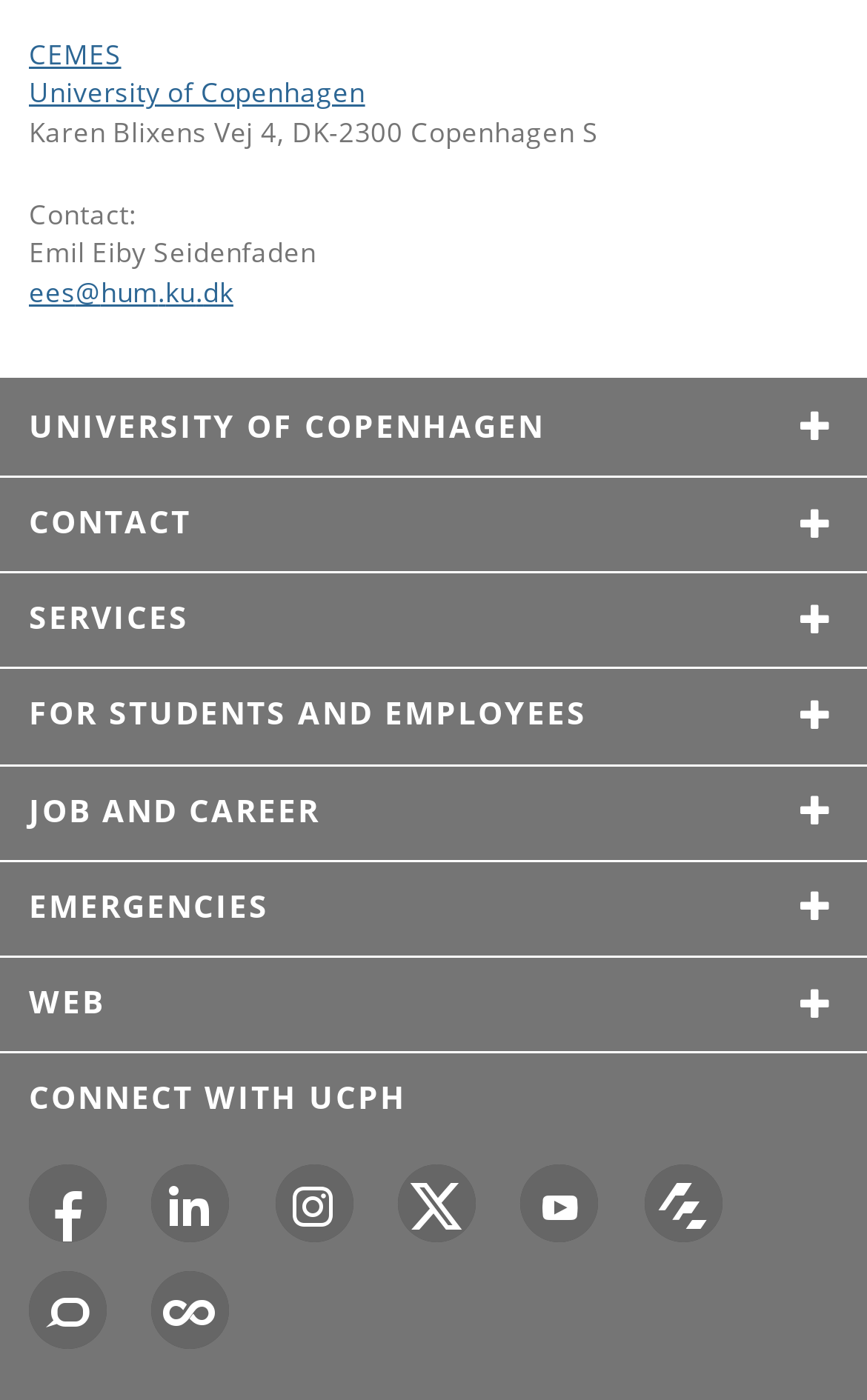Consider the image and give a detailed and elaborate answer to the question: 
What is the email address of the contact person?

I looked at the group element that contains the contact information and found the link element that contains the email address of the contact person, which is 'ees@hum.ku.dk'.